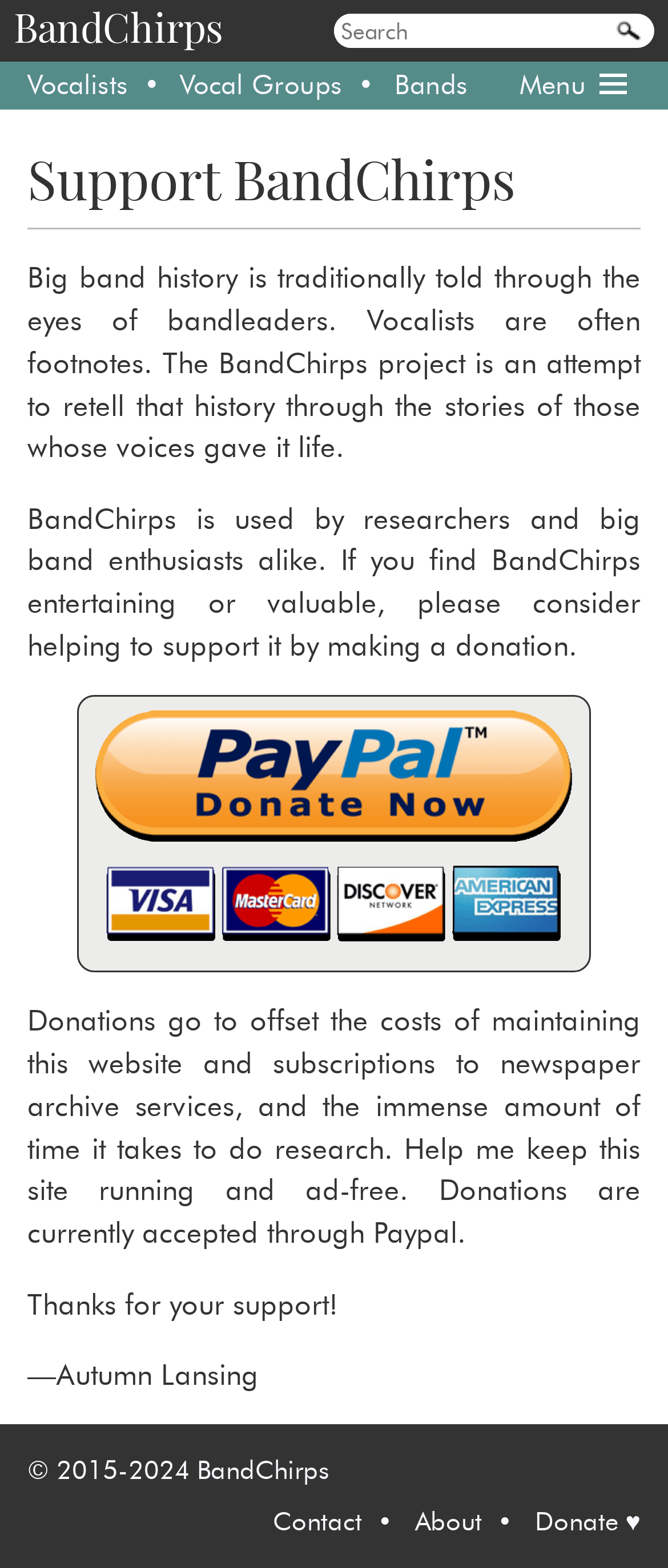Please specify the bounding box coordinates of the clickable region necessary for completing the following instruction: "Donate to support BandChirps". The coordinates must consist of four float numbers between 0 and 1, i.e., [left, top, right, bottom].

[0.139, 0.586, 0.861, 0.607]